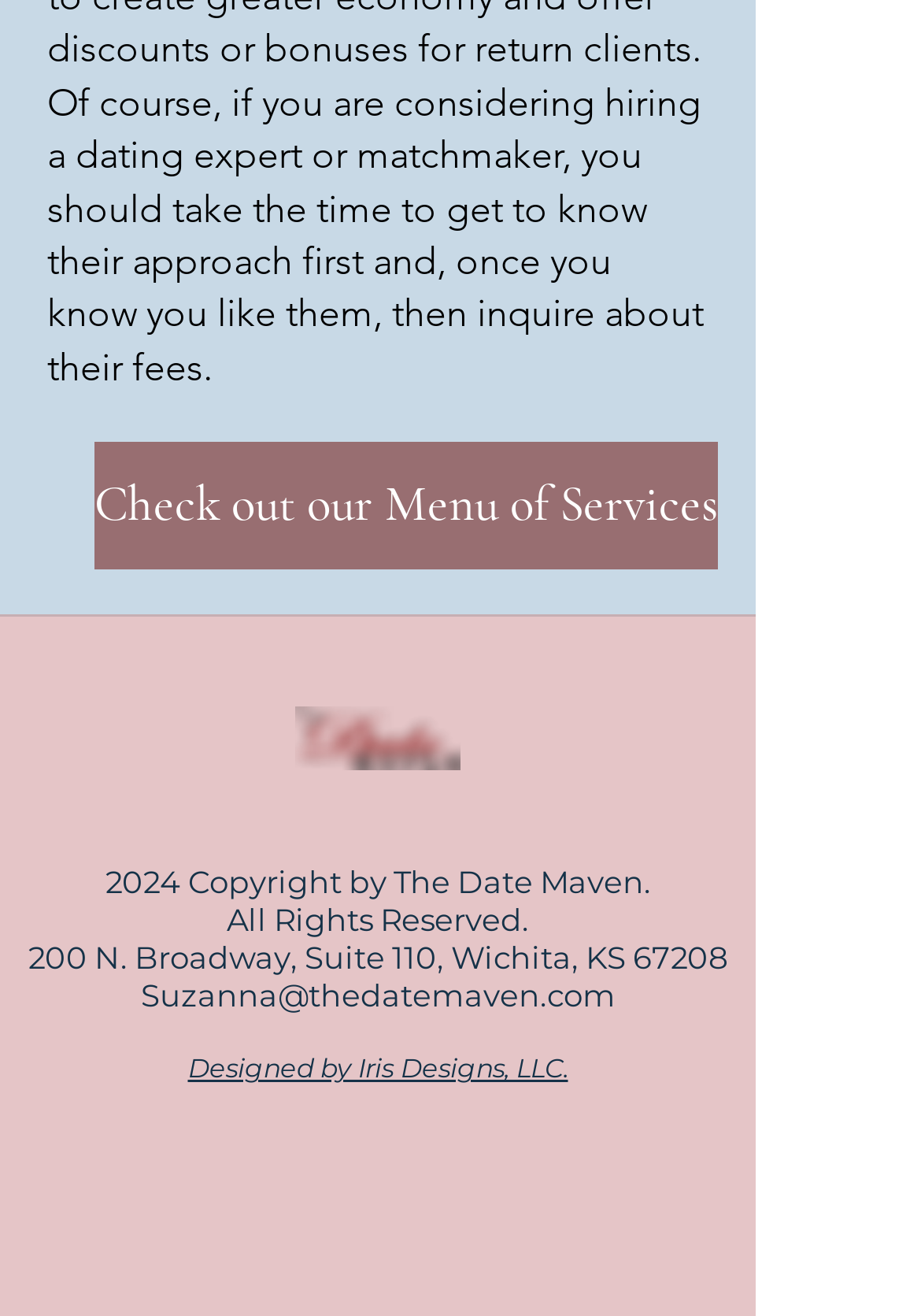Please determine the bounding box coordinates for the element with the description: "Suzanna@thedatemaven.com".

[0.153, 0.742, 0.668, 0.77]